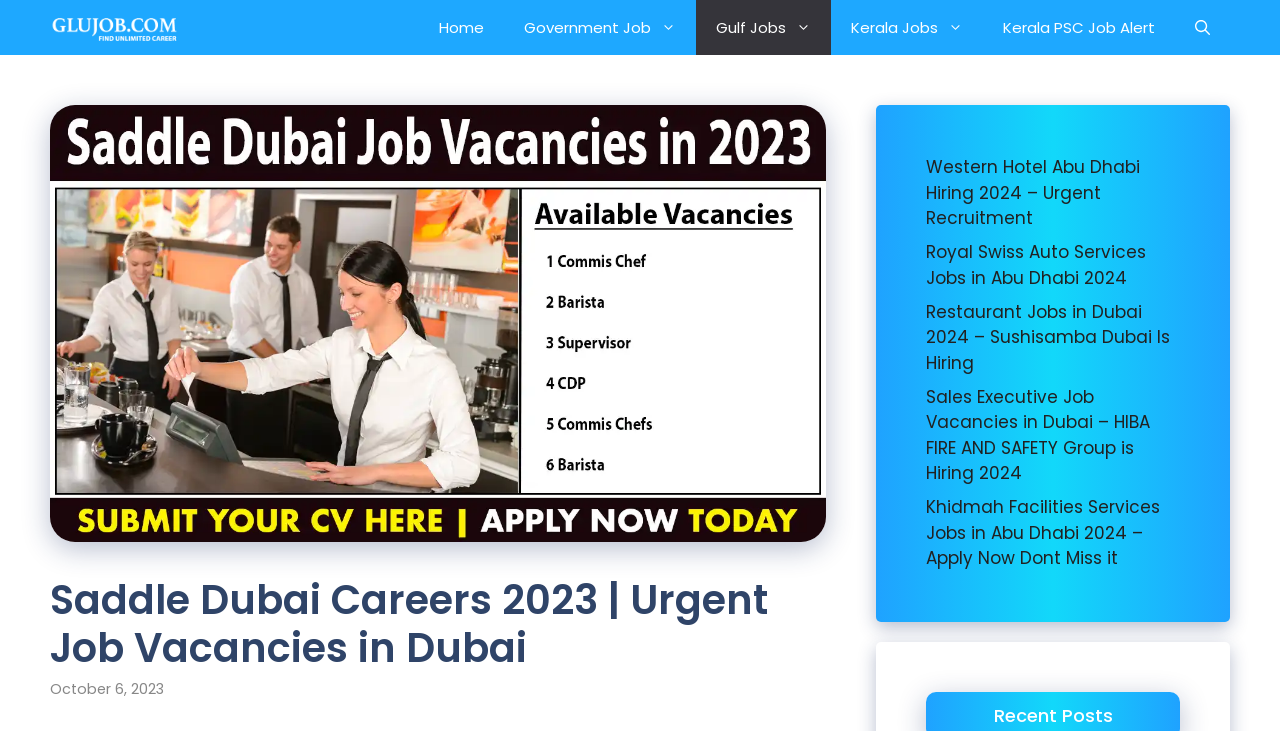Create a detailed summary of the webpage's content and design.

The webpage is a job listing page, specifically for Saddle Dubai Careers 2023. At the top, there is a navigation bar with several links, including "GluJob.com", "Home", "Government Job", "Gulf Jobs", "Kerala Jobs", and "Kerala PSC Job Alert". The navigation bar is positioned at the top of the page, spanning the entire width.

Below the navigation bar, there is a large image that takes up most of the width of the page, with a header that reads "Saddle Dubai Careers 2023 | Urgent Job Vacancies in Dubai" positioned on top of the image. The header is centered and takes up about half of the page's width. Below the header, there is a timestamp that reads "October 6, 2023".

On the right side of the page, there is a section that lists several job postings, including "Western Hotel Abu Dhabi Hiring 2024 – Urgent Recruitment", "Royal Swiss Auto Services Jobs in Abu Dhabi 2024", "Restaurant Jobs in Dubai 2024 – Sushisamba Dubai Is Hiring", and more. Each job posting is a link, and they are stacked vertically, taking up about half of the page's height.

Overall, the page has a simple layout, with a clear focus on listing job opportunities for Saddle Dubai Careers 2023.